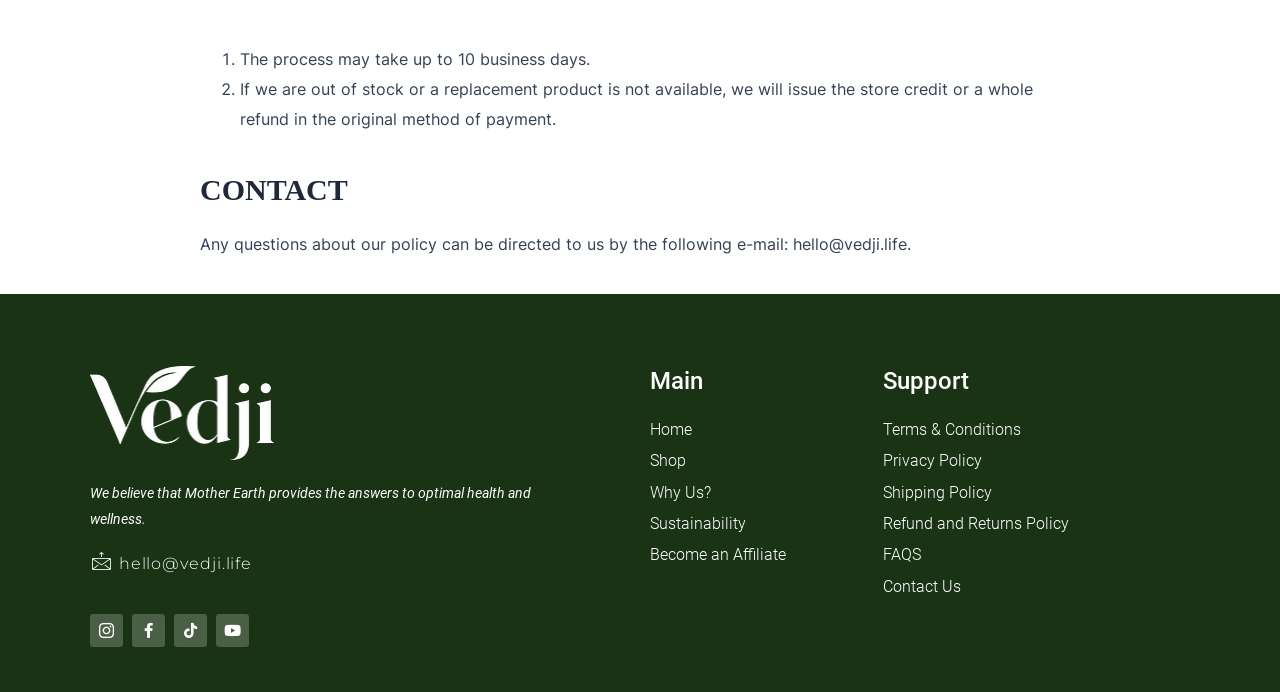Specify the bounding box coordinates of the region I need to click to perform the following instruction: "Open the 'FAQS' page". The coordinates must be four float numbers in the range of 0 to 1, i.e., [left, top, right, bottom].

[0.69, 0.784, 0.926, 0.822]